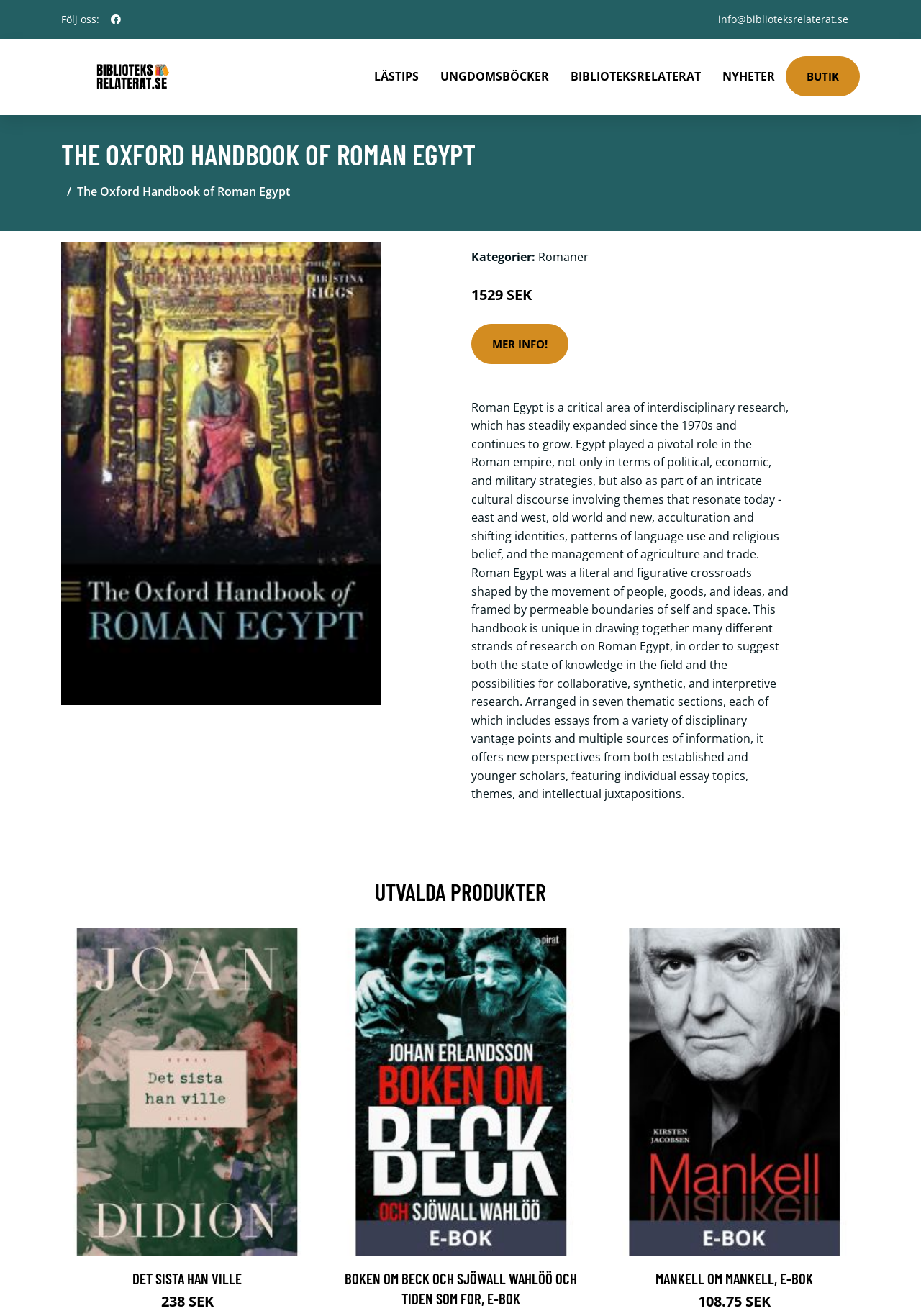Indicate the bounding box coordinates of the element that must be clicked to execute the instruction: "Browse the category of Romaner". The coordinates should be given as four float numbers between 0 and 1, i.e., [left, top, right, bottom].

[0.584, 0.189, 0.639, 0.201]